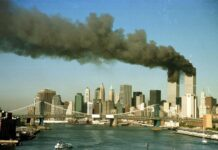What is the color of the sky in the image?
Examine the image and provide an in-depth answer to the question.

The caption highlights the stark blue sky as a striking contrast to the dark smoke billowing from the Twin Towers, emphasizing the gravity of the situation unfolding in the city below.